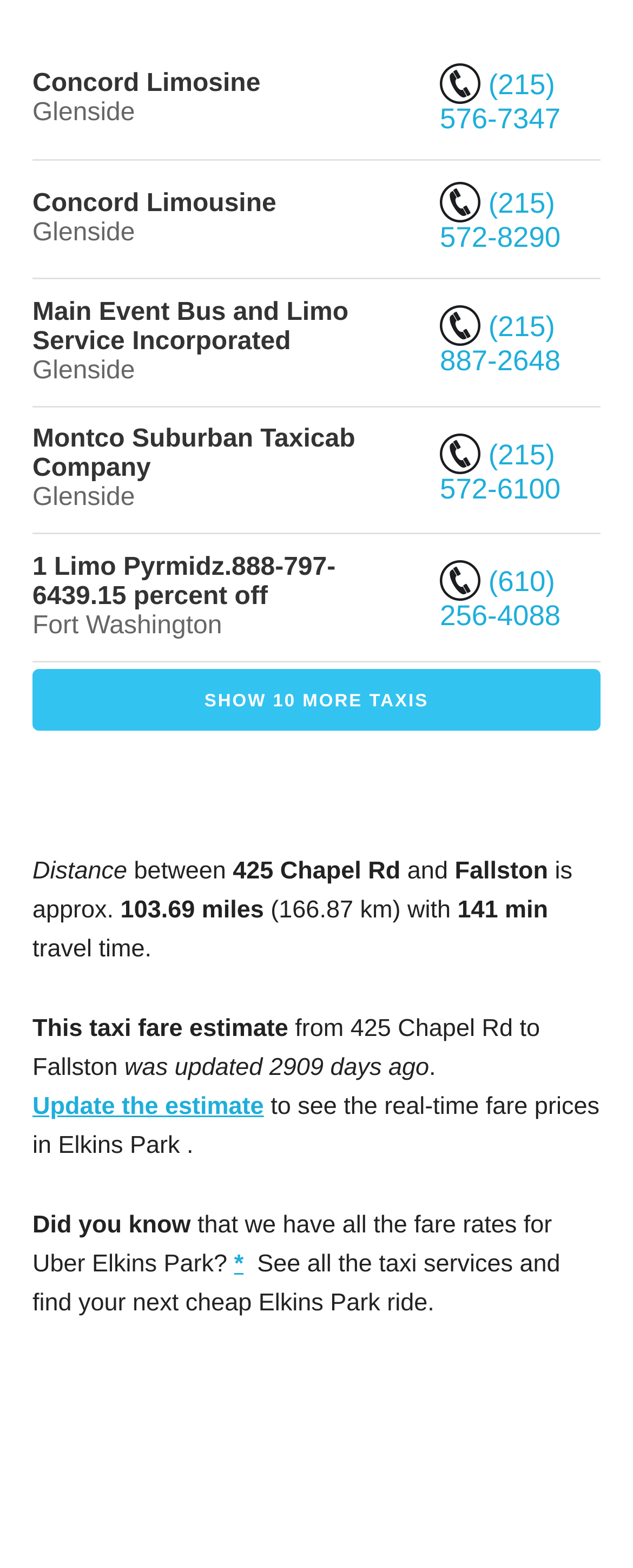Identify the bounding box coordinates of the area you need to click to perform the following instruction: "View all the taxi services in Elkins Park".

[0.37, 0.798, 0.385, 0.815]